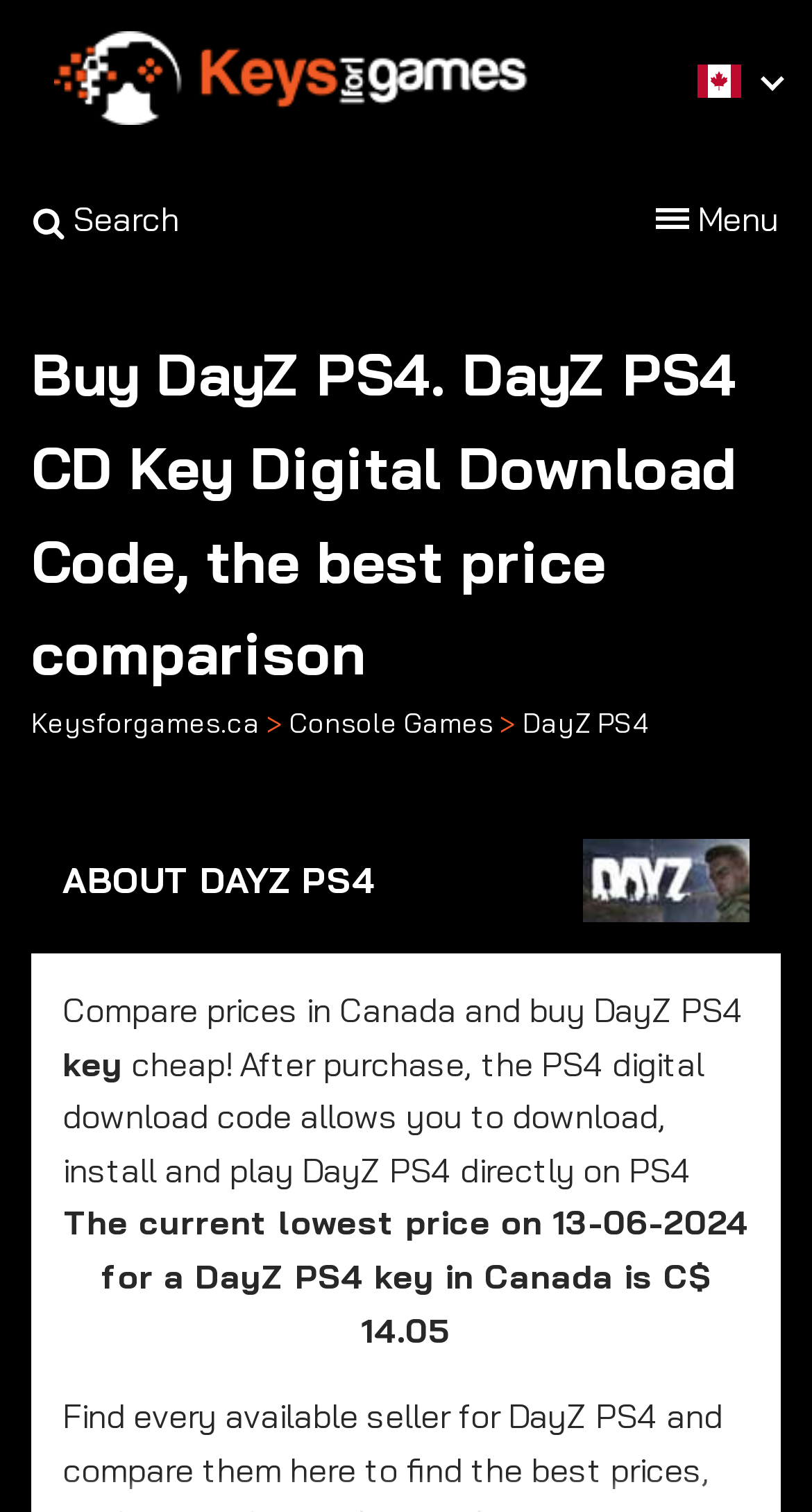What is the current lowest price for a DayZ PS4 key in Canada?
Give a detailed explanation using the information visible in the image.

I found the answer by looking at the text that mentions the current lowest price on a specific date, which is 'The current lowest price on 13-06-2024 for a DayZ PS4 key in Canada is C$ 14.05'.